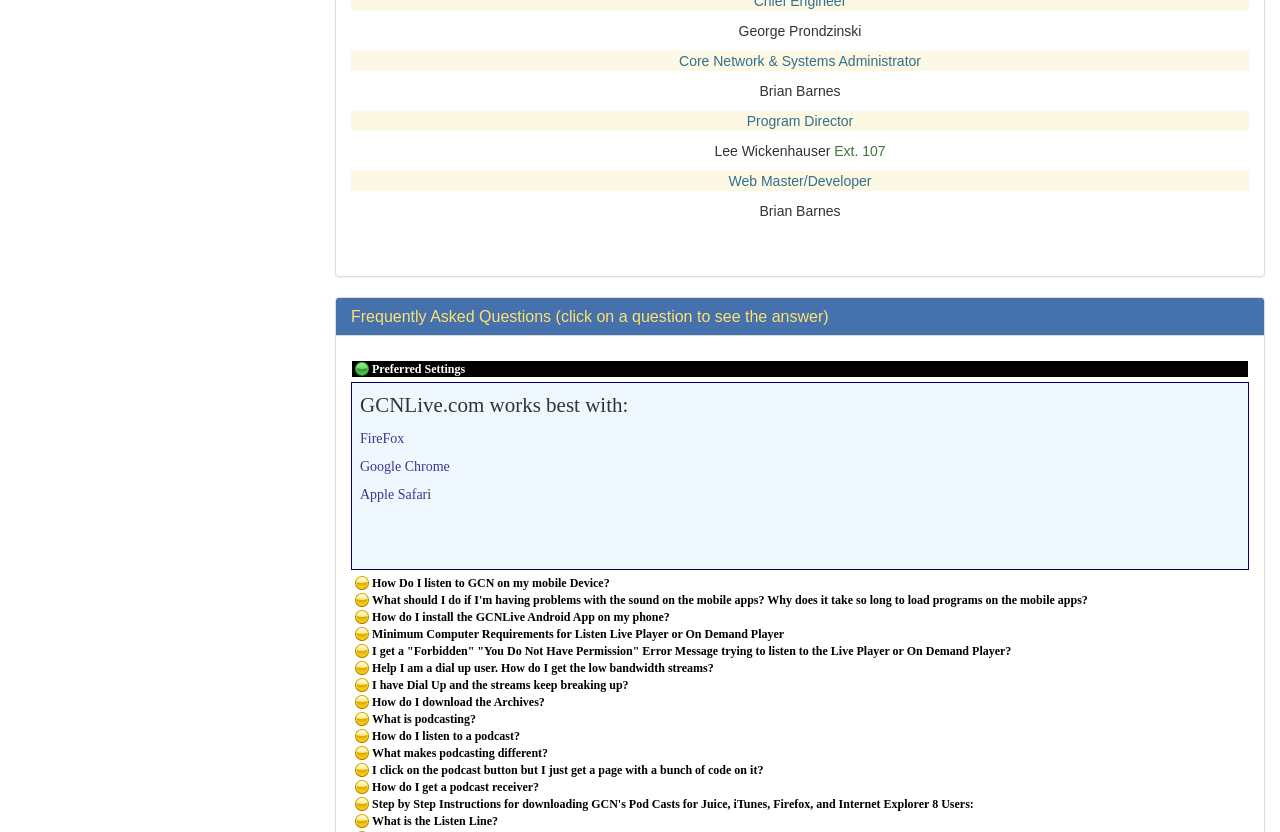Determine the bounding box coordinates of the clickable element to complete this instruction: "Click on Preferred Settings". Provide the coordinates in the format of four float numbers between 0 and 1, [left, top, right, bottom].

[0.275, 0.434, 0.975, 0.453]